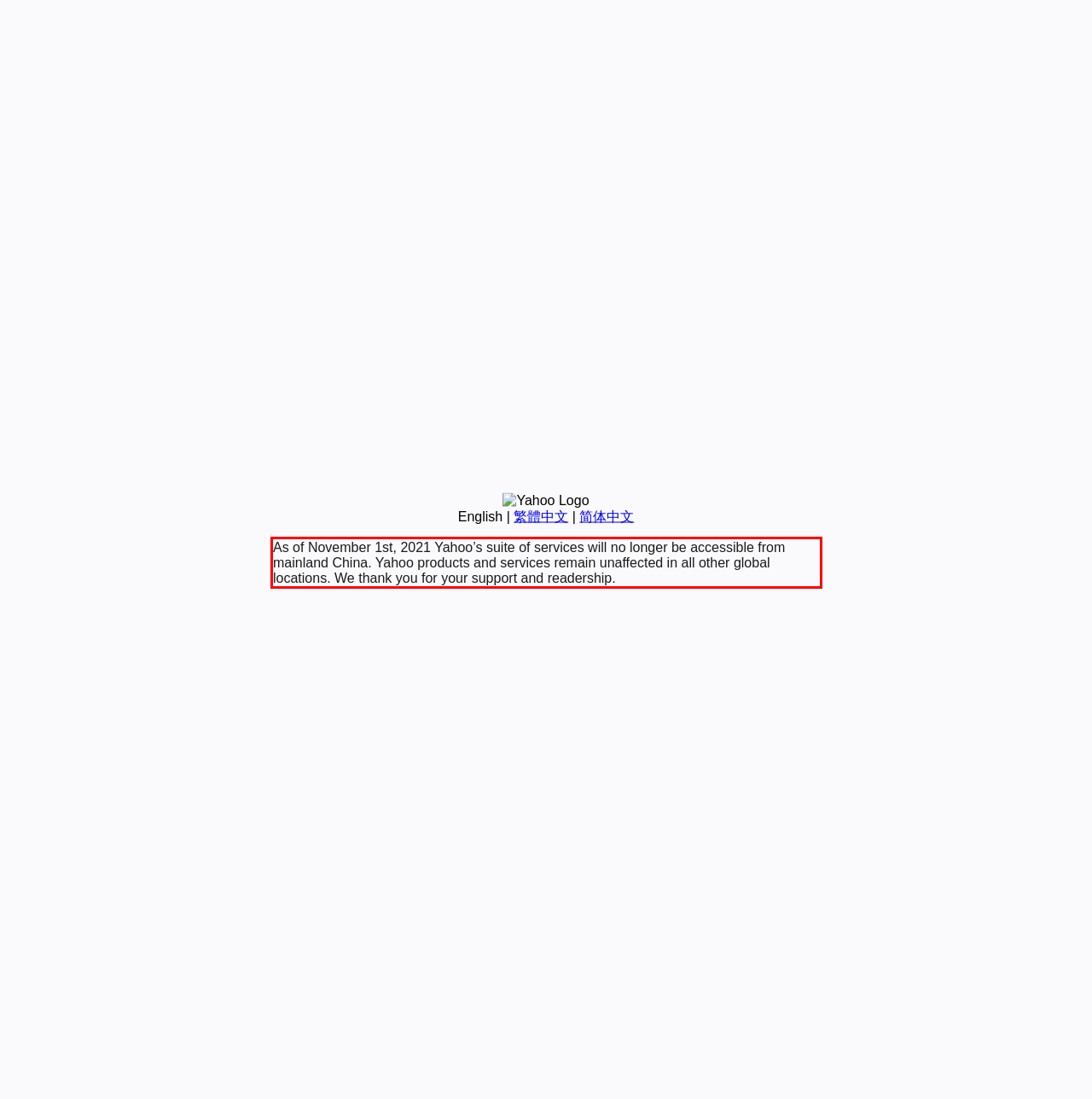From the provided screenshot, extract the text content that is enclosed within the red bounding box.

As of November 1st, 2021 Yahoo’s suite of services will no longer be accessible from mainland China. Yahoo products and services remain unaffected in all other global locations. We thank you for your support and readership.